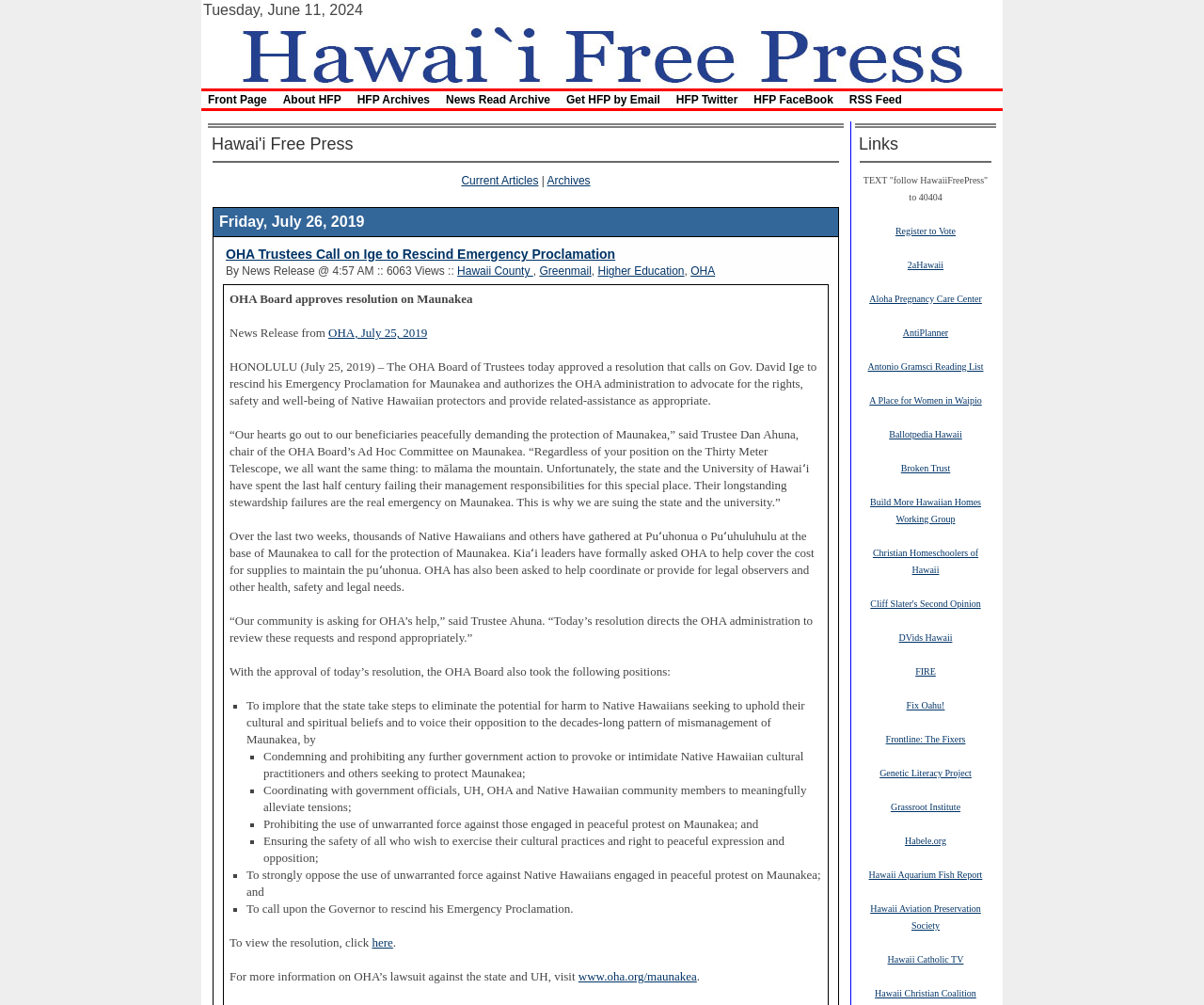Please provide the bounding box coordinates for the UI element as described: "Cliff Slater's Second Opinion". The coordinates must be four floats between 0 and 1, represented as [left, top, right, bottom].

[0.723, 0.594, 0.815, 0.607]